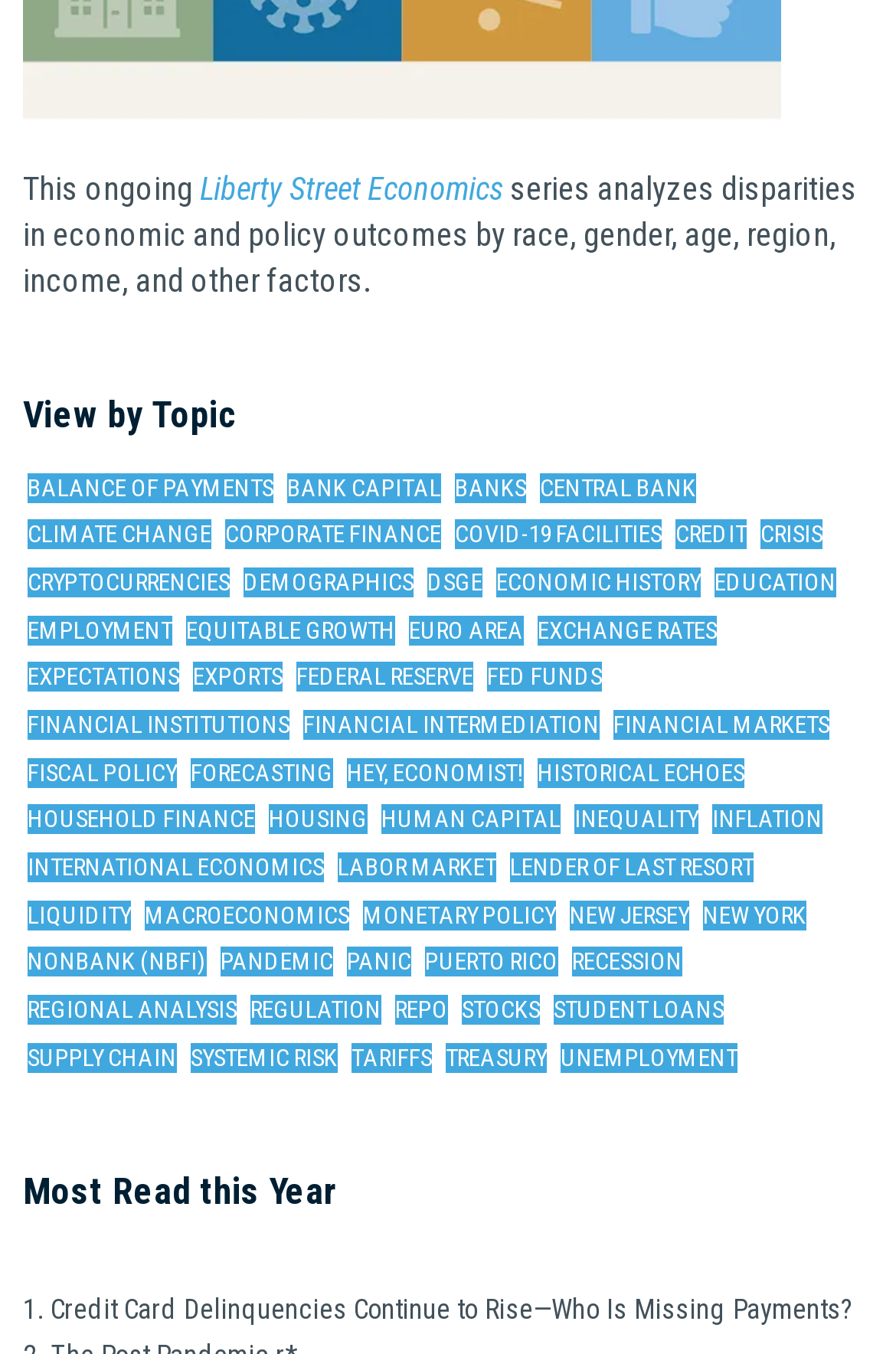Answer the following in one word or a short phrase: 
What is the title of the most read article this year?

Credit Card Delinquencies Continue to Rise—Who Is Missing Payments?